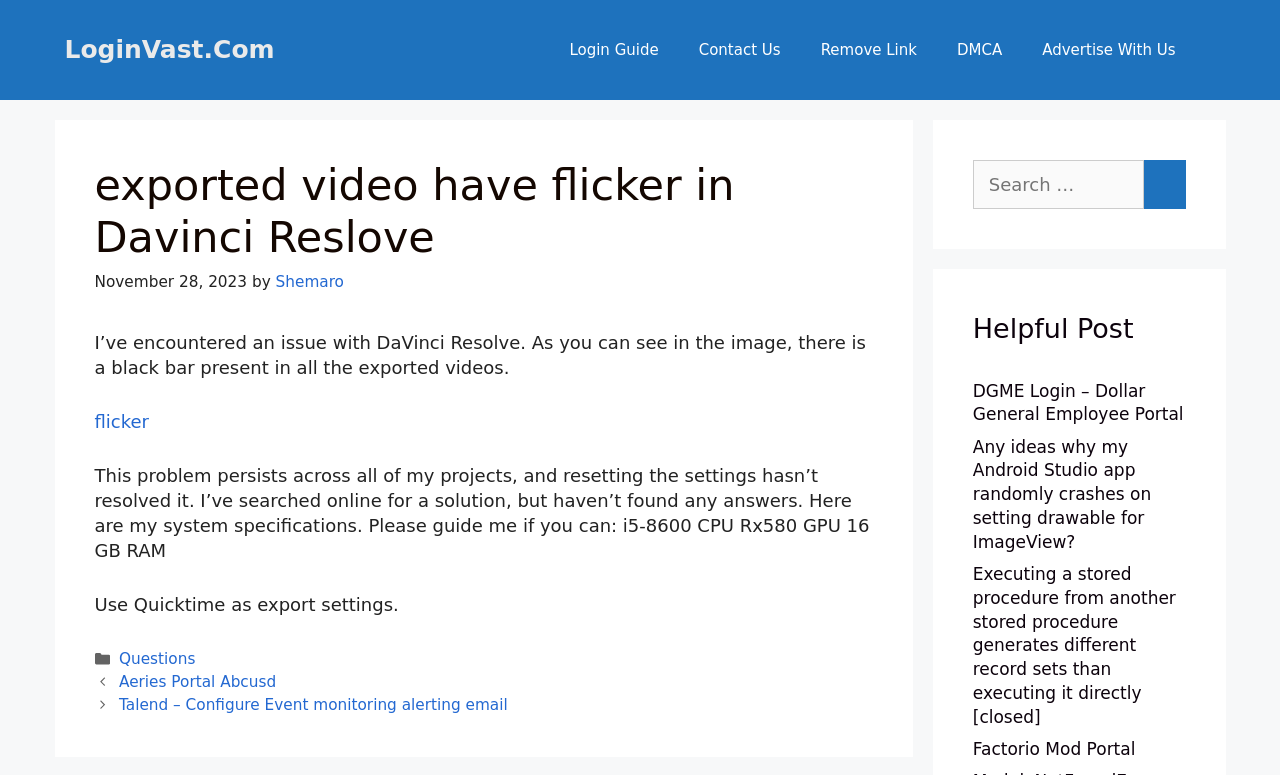Identify the main heading of the webpage and provide its text content.

exported video have flicker in Davinci Reslove